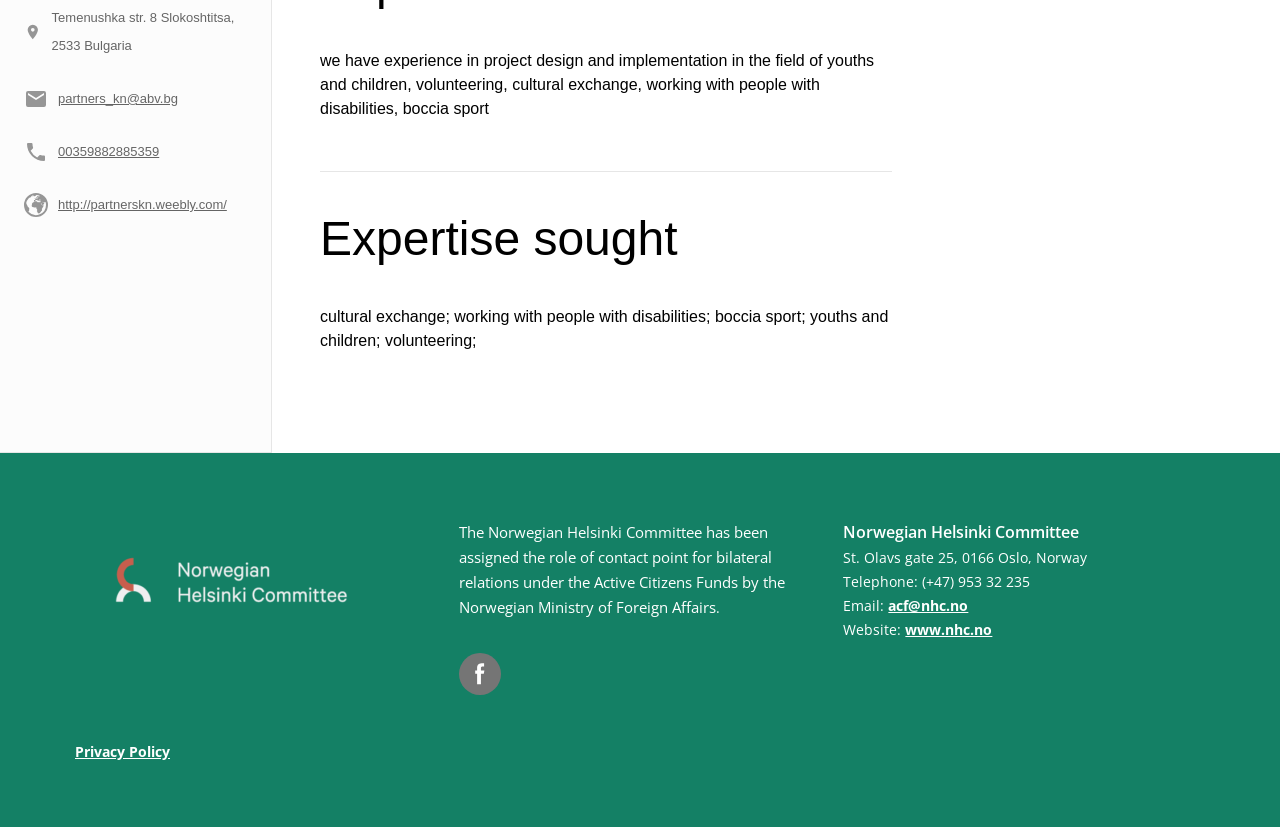Using the provided element description: ".a{fill:#757575;}.b{fill:#fff;fill-rule:evenodd;}Facebook", identify the bounding box coordinates. The coordinates should be four floats between 0 and 1 in the order [left, top, right, bottom].

[0.359, 0.79, 0.392, 0.841]